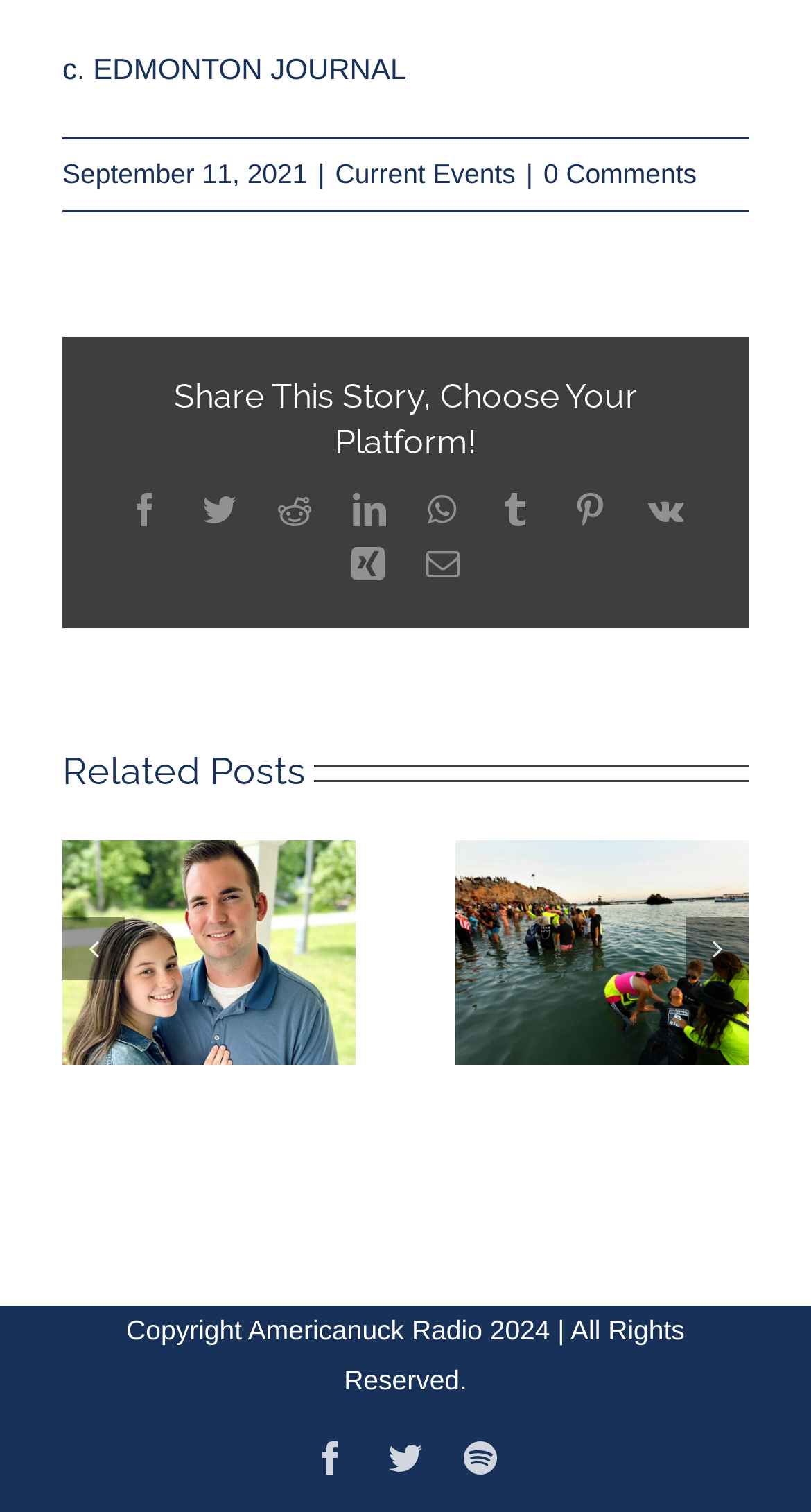How many links are available in the 'Share This Story' section?
Give a detailed and exhaustive answer to the question.

I counted the number of links available in the 'Share This Story' section, including Facebook, Twitter, Reddit, LinkedIn, WhatsApp, Tumblr, Pinterest, Vk, and Xing.